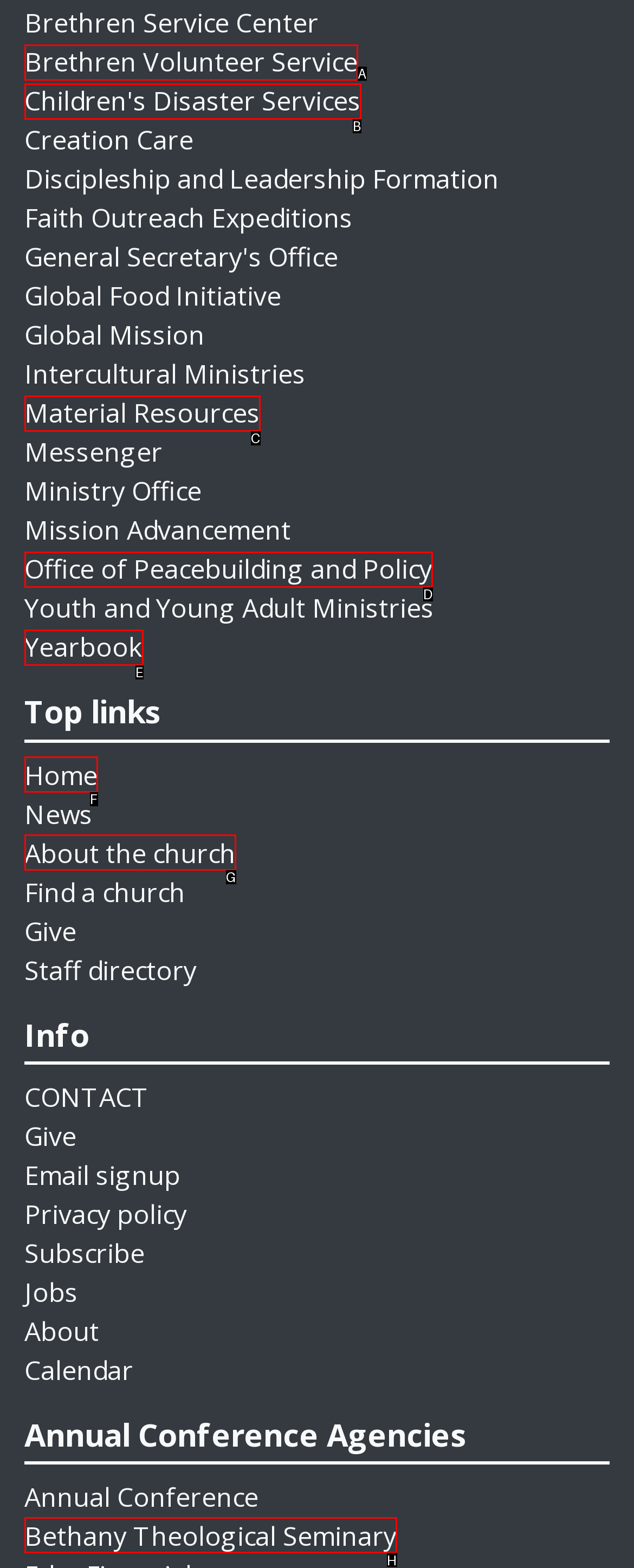Point out the HTML element that matches the following description: Material Resources
Answer with the letter from the provided choices.

C